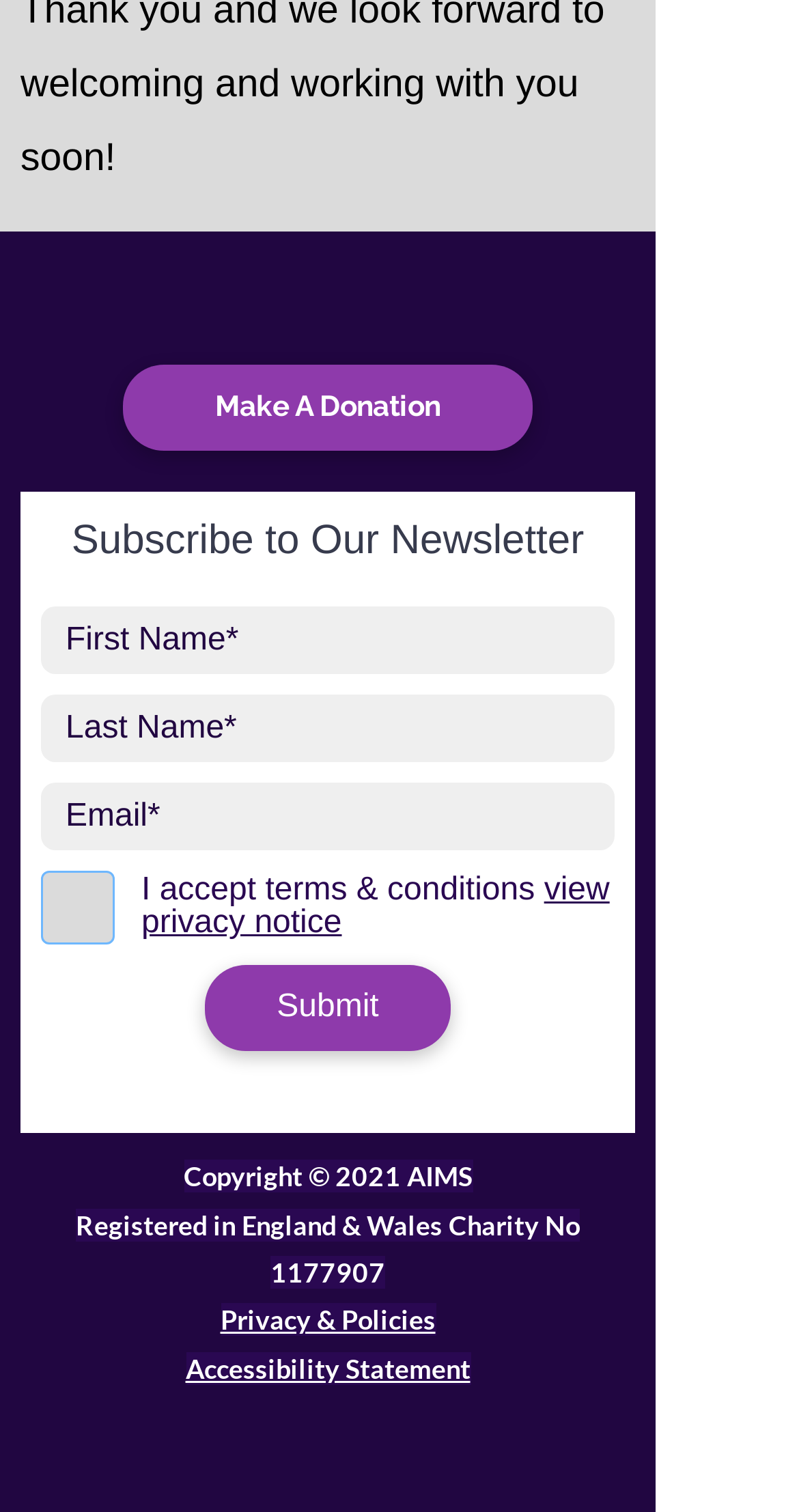What is the purpose of the links at the top?
Examine the image and give a concise answer in one word or a short phrase.

Social media